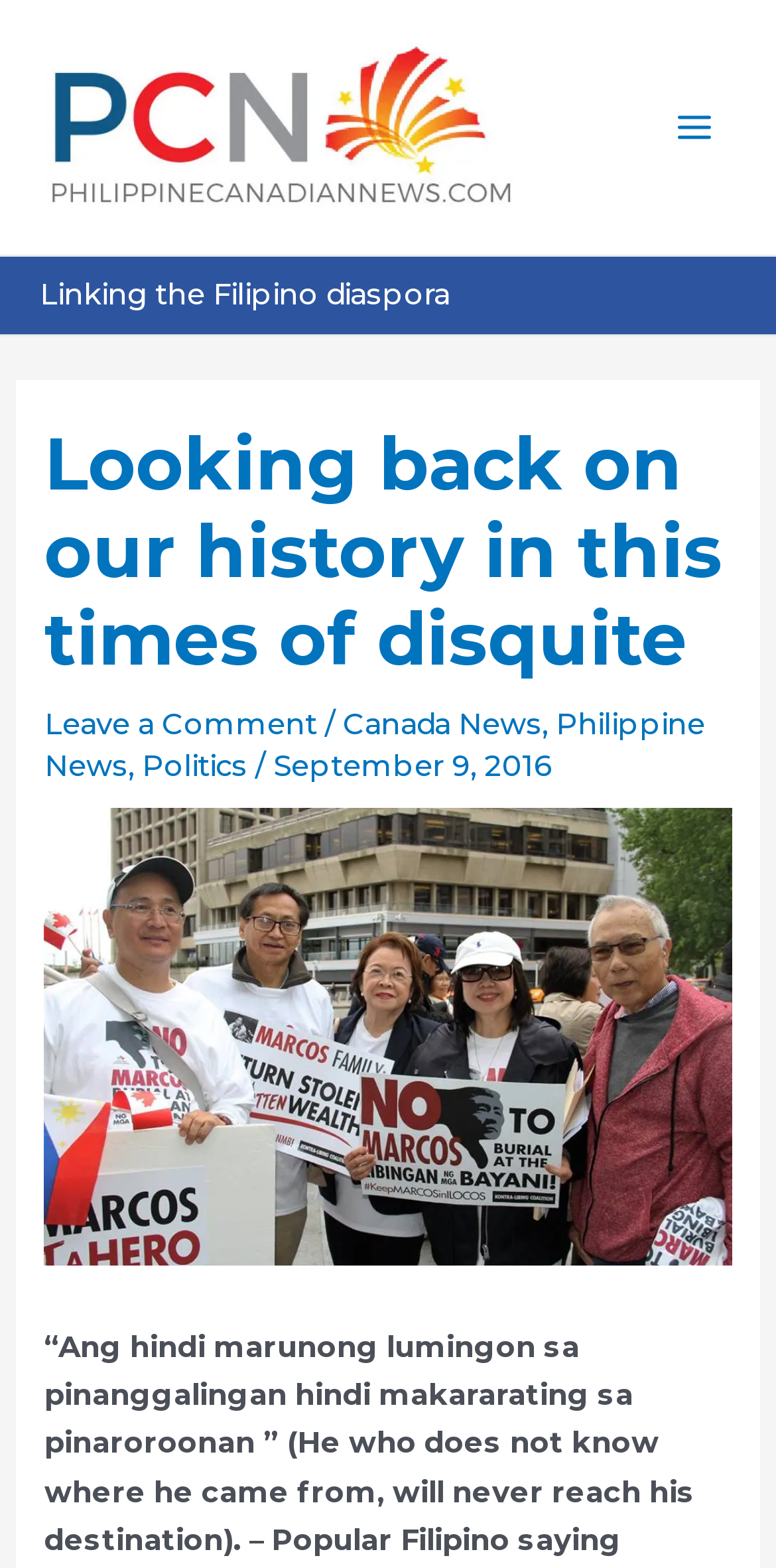Answer the question below in one word or phrase:
What is the name of the news website?

Philippine Canadian News